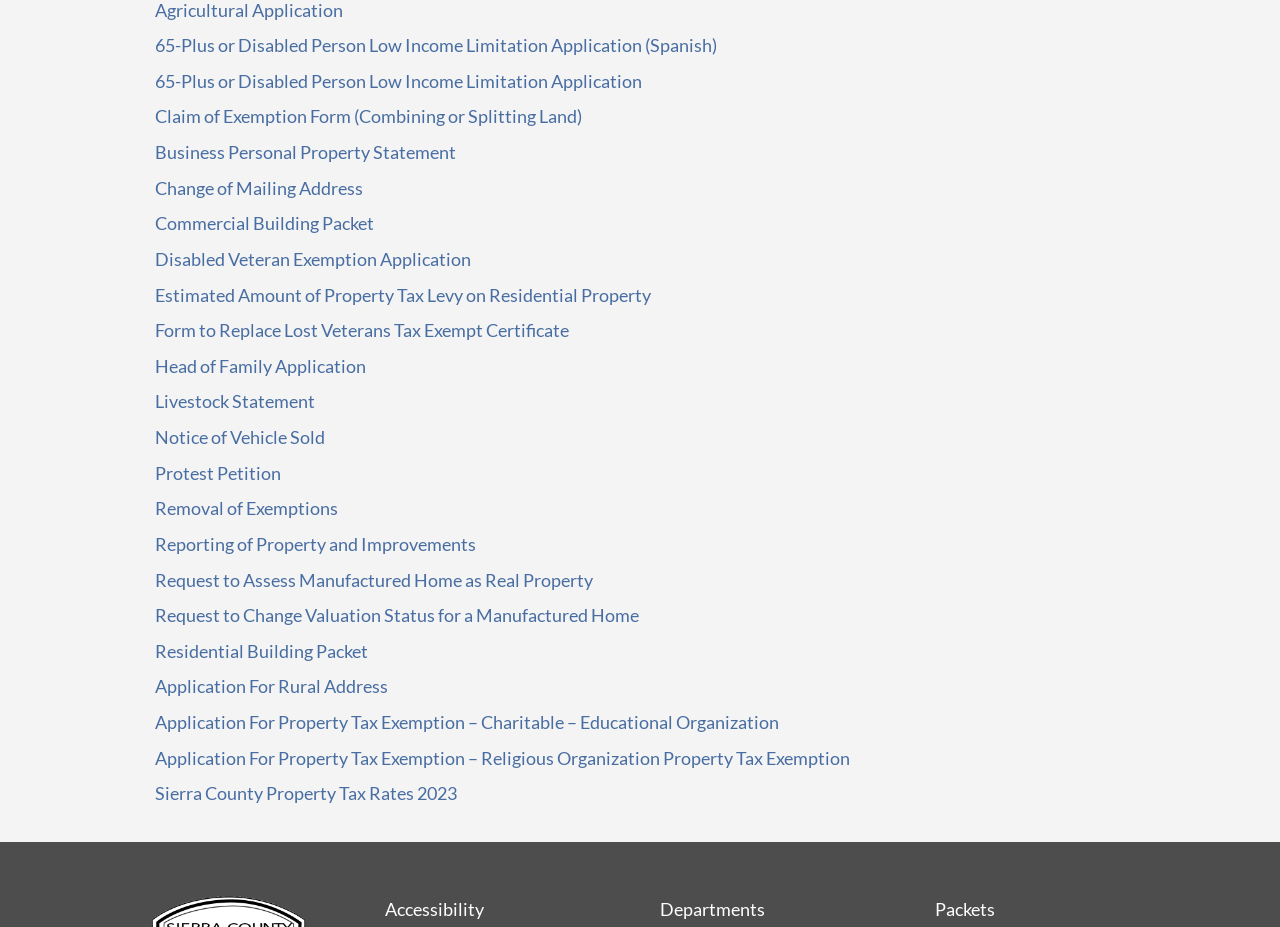Can you find the bounding box coordinates for the element that needs to be clicked to execute this instruction: "Access the Commercial Building Packet"? The coordinates should be given as four float numbers between 0 and 1, i.e., [left, top, right, bottom].

[0.121, 0.229, 0.292, 0.253]